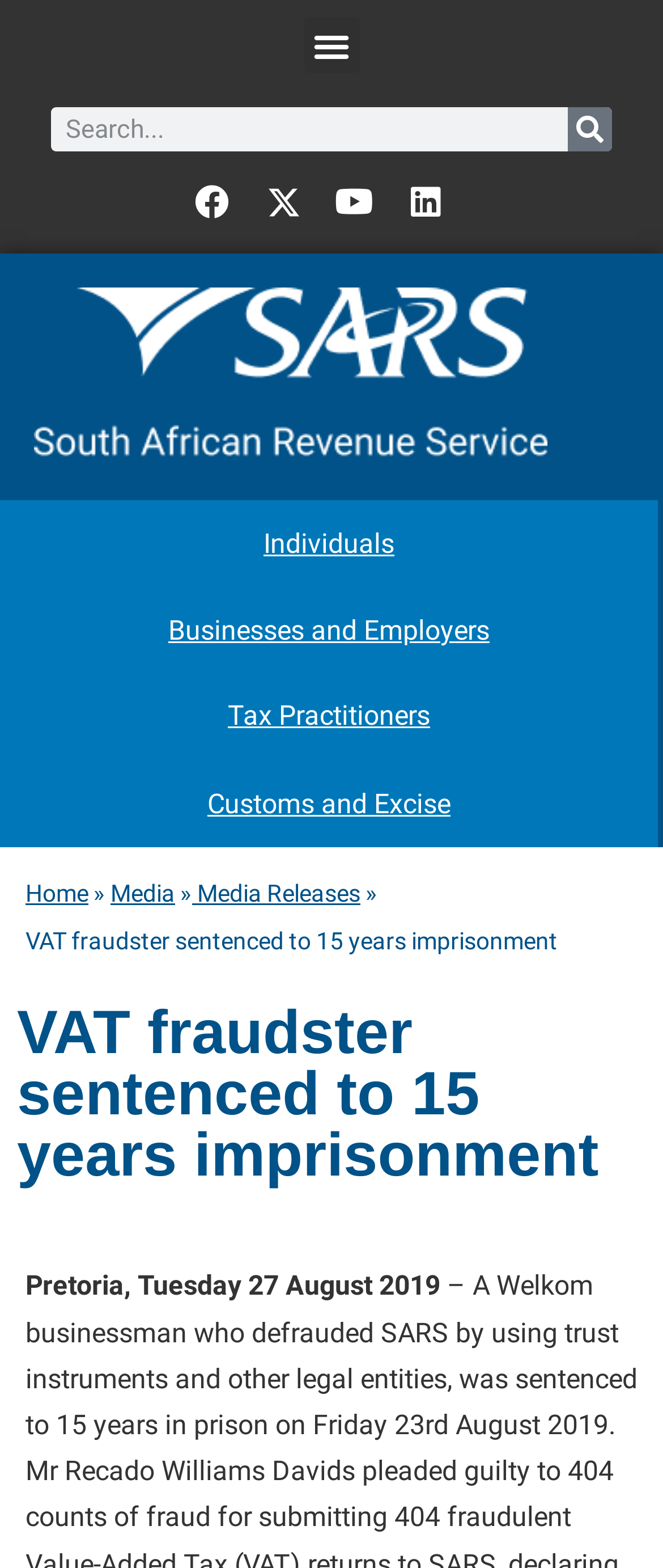Provide a thorough description of this webpage.

The webpage appears to be a news article from the South African Revenue Service (SARS) website. At the top, there is a menu toggle button and a search bar with a search button. Below the search bar, there are social media links to Facebook, an unknown platform, Youtube, and Linkedin, accompanied by their respective icons.

On the left side, there is a vertical menu with links to different sections, including Individuals, Businesses and Employers, Tax Practitioners, Customs and Excise, and Home. The Home link is followed by a separator and then a link to the Media section.

The main content of the webpage is a news article with the title "VAT fraudster sentenced to 15 years imprisonment" in a large font. Below the title, there is a link to Media Releases. The article's content is divided into paragraphs, with the first paragraph stating that a Welkom businessman was sentenced to 15 years in prison for defrauding SARS using trust instruments and other legal entities. The article also mentions the date of the sentencing, Friday 23rd August 2019, and the publication date, Tuesday 27 August 2019.